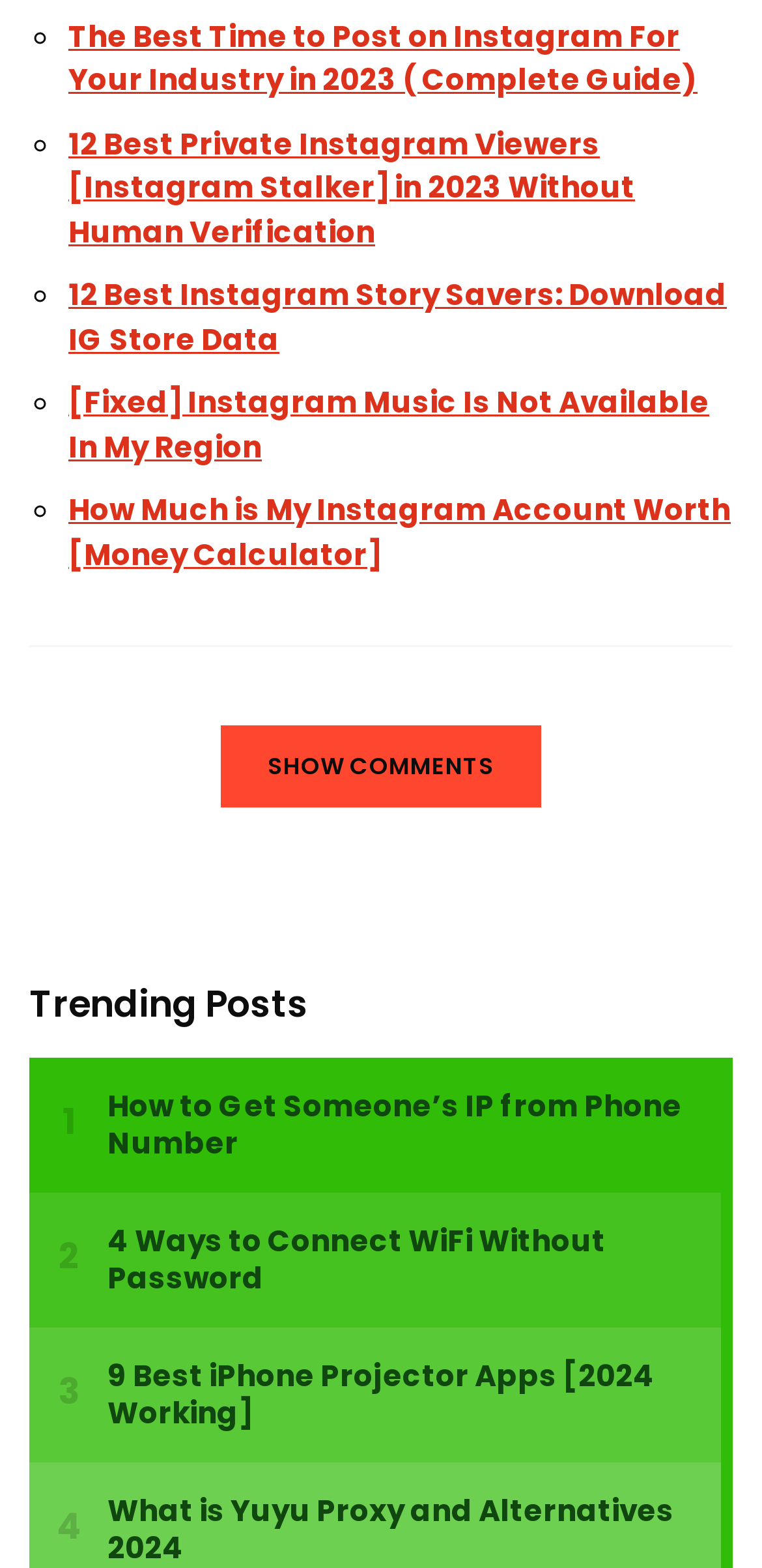Please identify the bounding box coordinates for the region that you need to click to follow this instruction: "Learn how to get someone’s IP from phone number".

[0.141, 0.693, 0.908, 0.741]